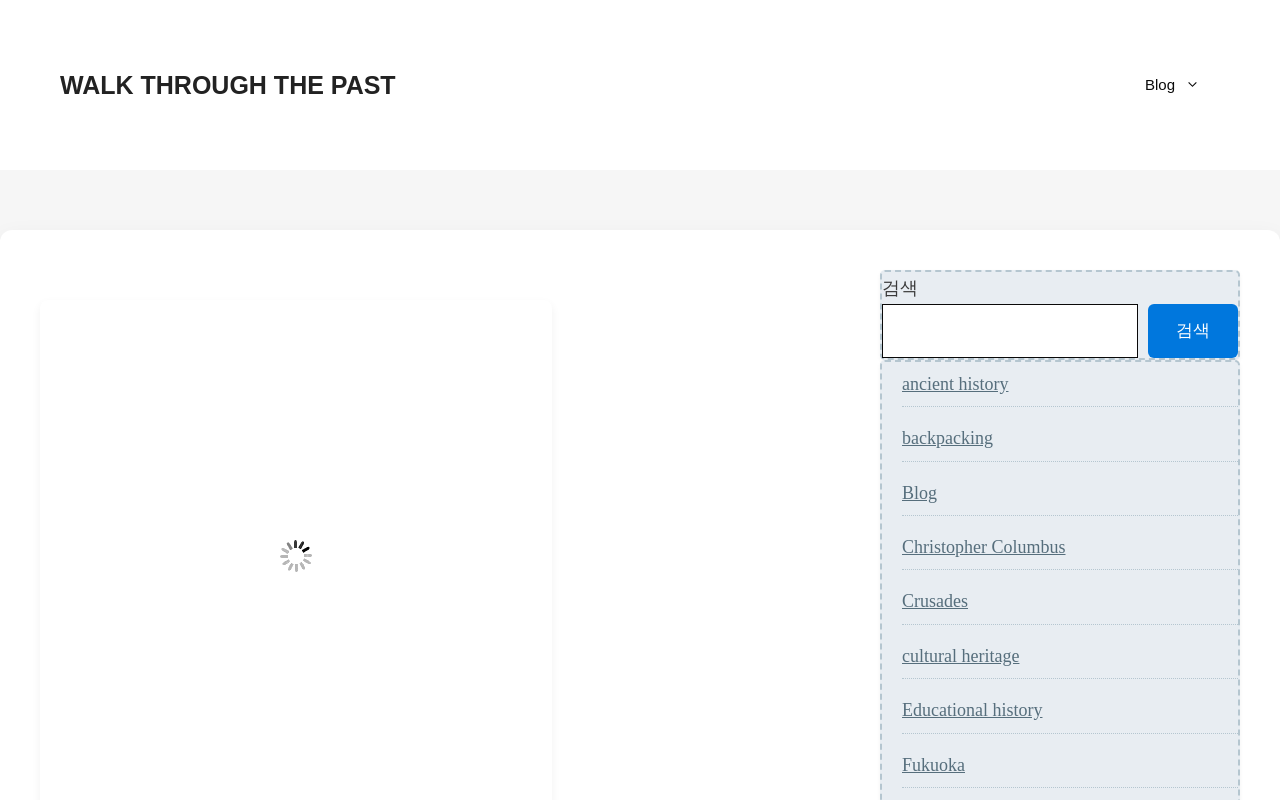Indicate the bounding box coordinates of the clickable region to achieve the following instruction: "Explore ancient history."

[0.705, 0.467, 0.788, 0.492]